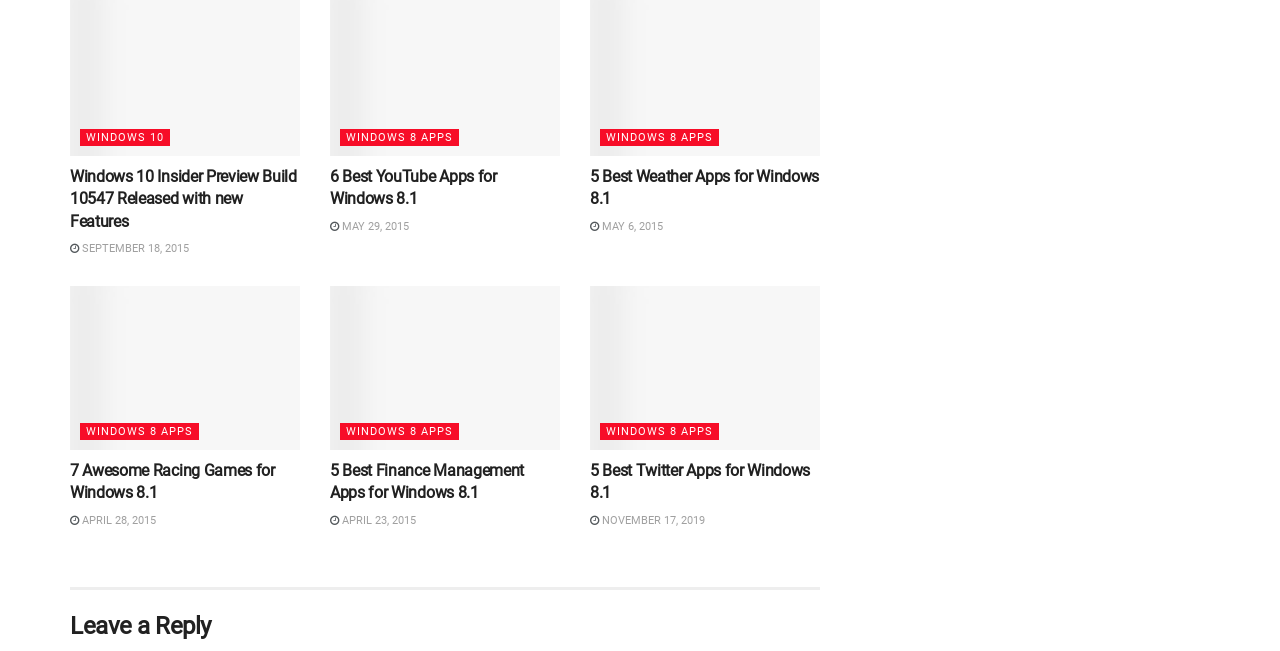What is the date of the third article?
Respond with a short answer, either a single word or a phrase, based on the image.

April 28, 2015